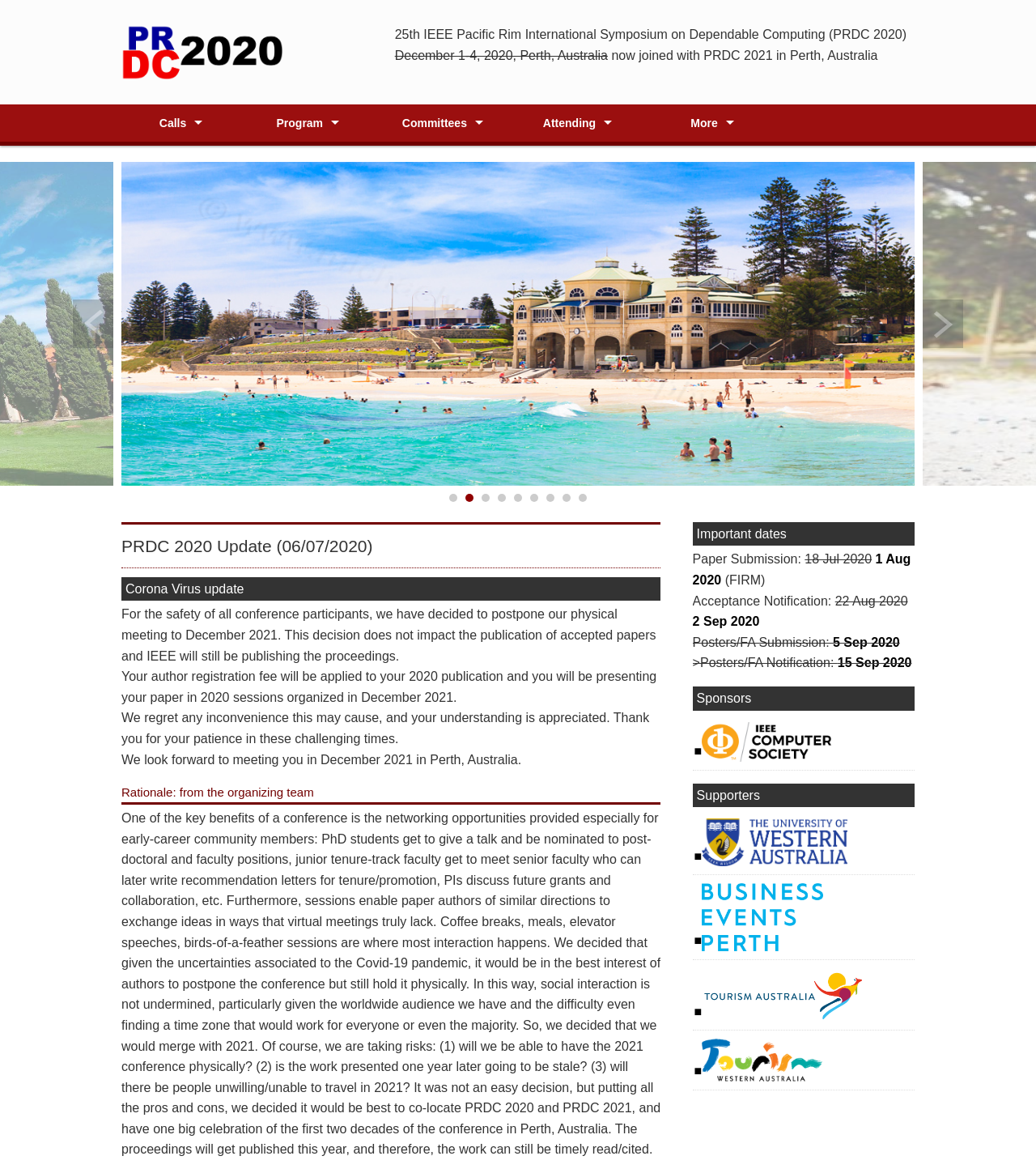Could you specify the bounding box coordinates for the clickable section to complete the following instruction: "Expand the Table of Contents"?

None